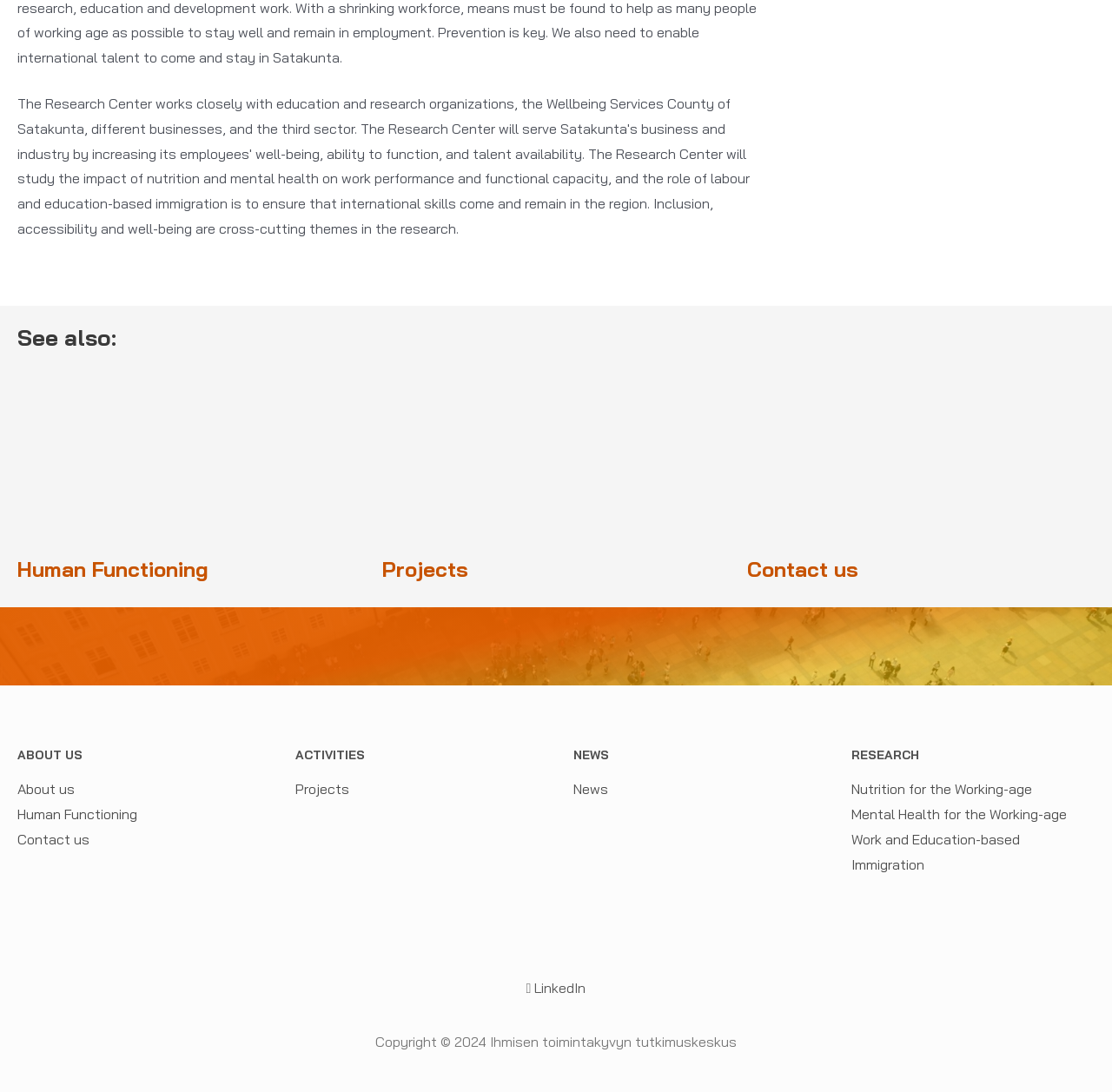What social media platform is linked in the menu?
Examine the image and provide an in-depth answer to the question.

I found a link element with the text ' LinkedIn' within the menu navigation element, which suggests that the linked social media platform is LinkedIn.